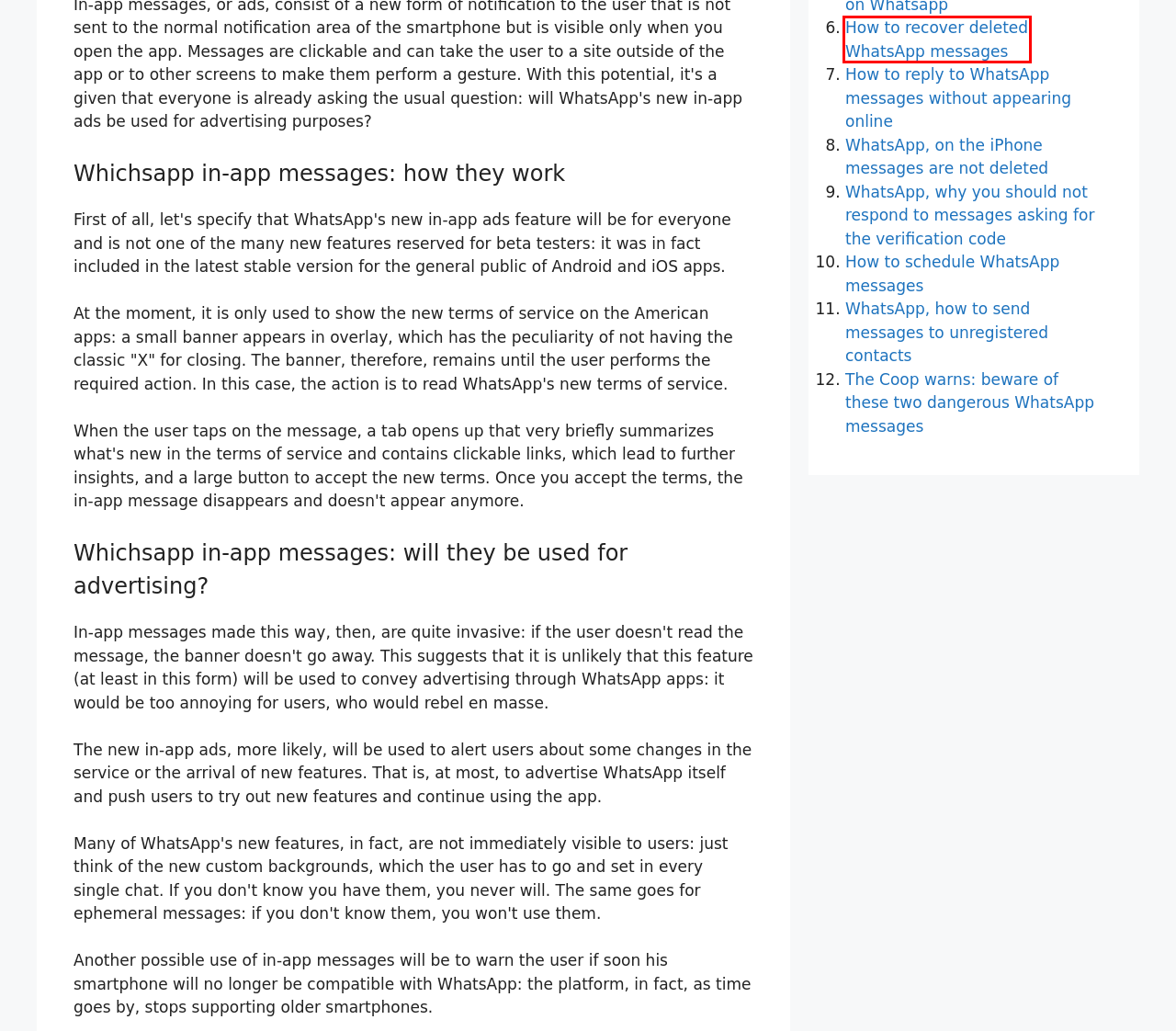Look at the screenshot of a webpage with a red bounding box and select the webpage description that best corresponds to the new page after clicking the element in the red box. Here are the options:
A. How to reply to WhatsApp messages without appearing online – Elementa
B. WhatsApp, why you should not respond to messages asking for the verification code – Elementa
C. How to use SKEDit, the app to schedule messages on WhatsApp – Elementa
D. How to recover deleted WhatsApp messages – Elementa
E. How to schedule WhatsApp messages – Elementa
F. The Coop warns: beware of these two dangerous WhatsApp messages – Elementa
G. WhatsApp, how to send messages to unregistered contacts – Elementa
H. WhatsApp, on the iPhone messages are not deleted – Elementa

D